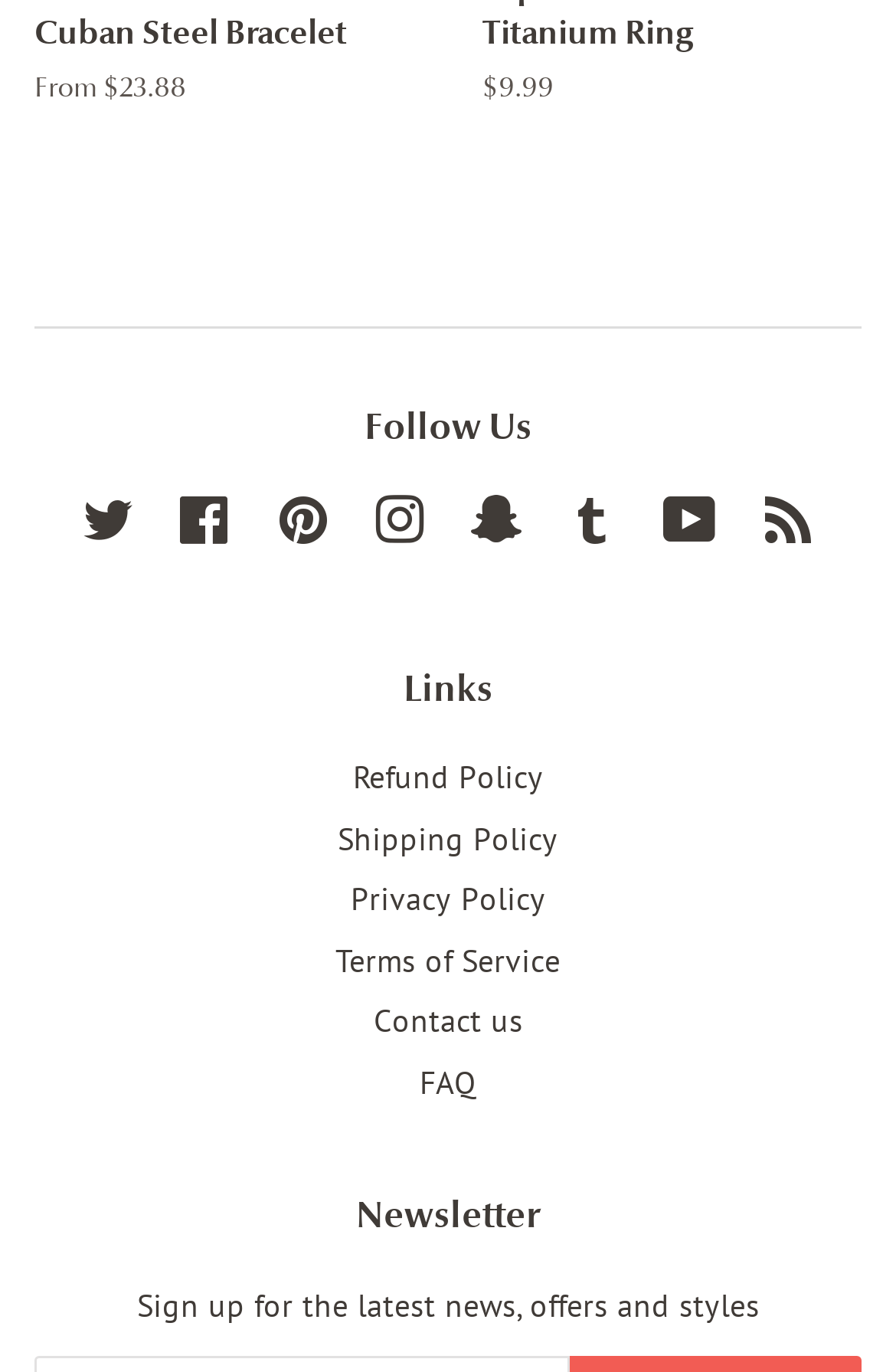Could you determine the bounding box coordinates of the clickable element to complete the instruction: "Check Comments"? Provide the coordinates as four float numbers between 0 and 1, i.e., [left, top, right, bottom].

None